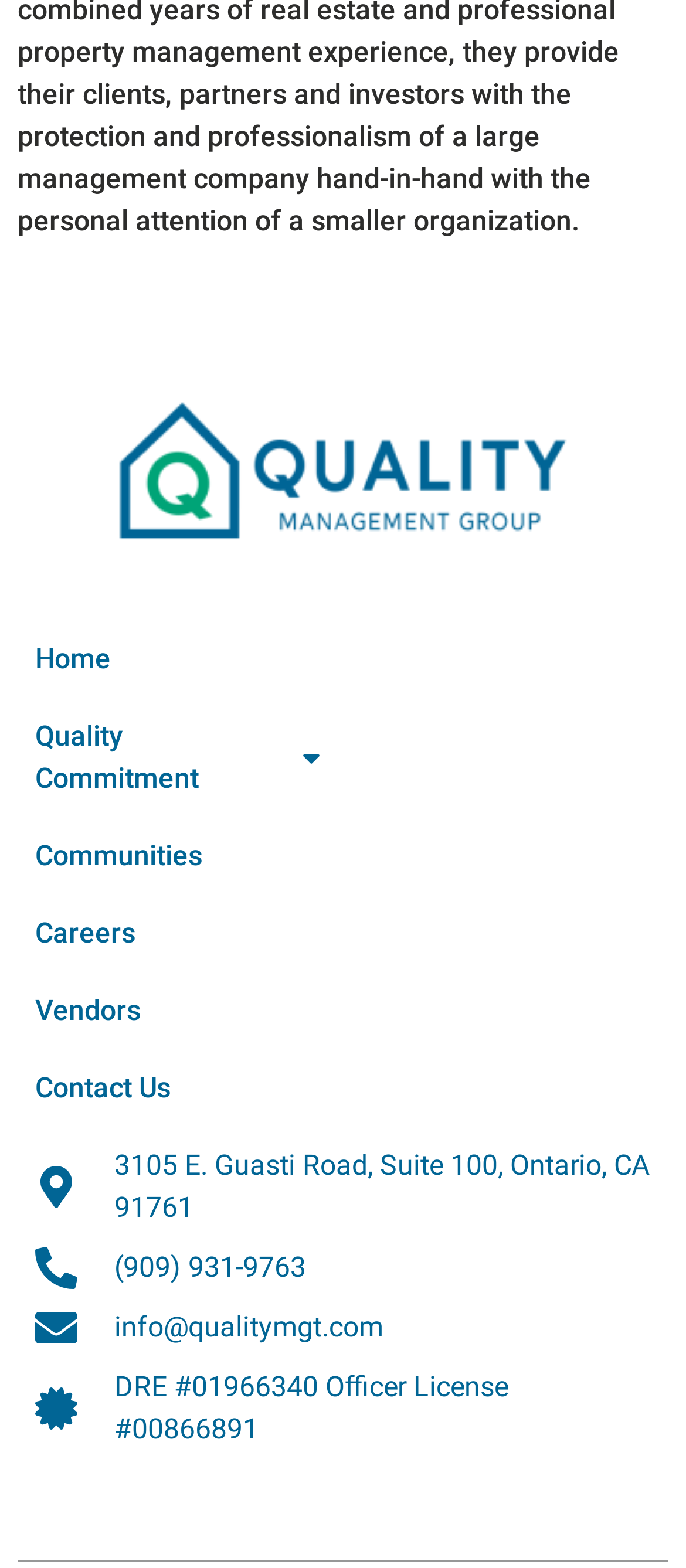What is the company's address?
Look at the image and answer the question using a single word or phrase.

3105 E. Guasti Road, Suite 100, Ontario, CA 91761